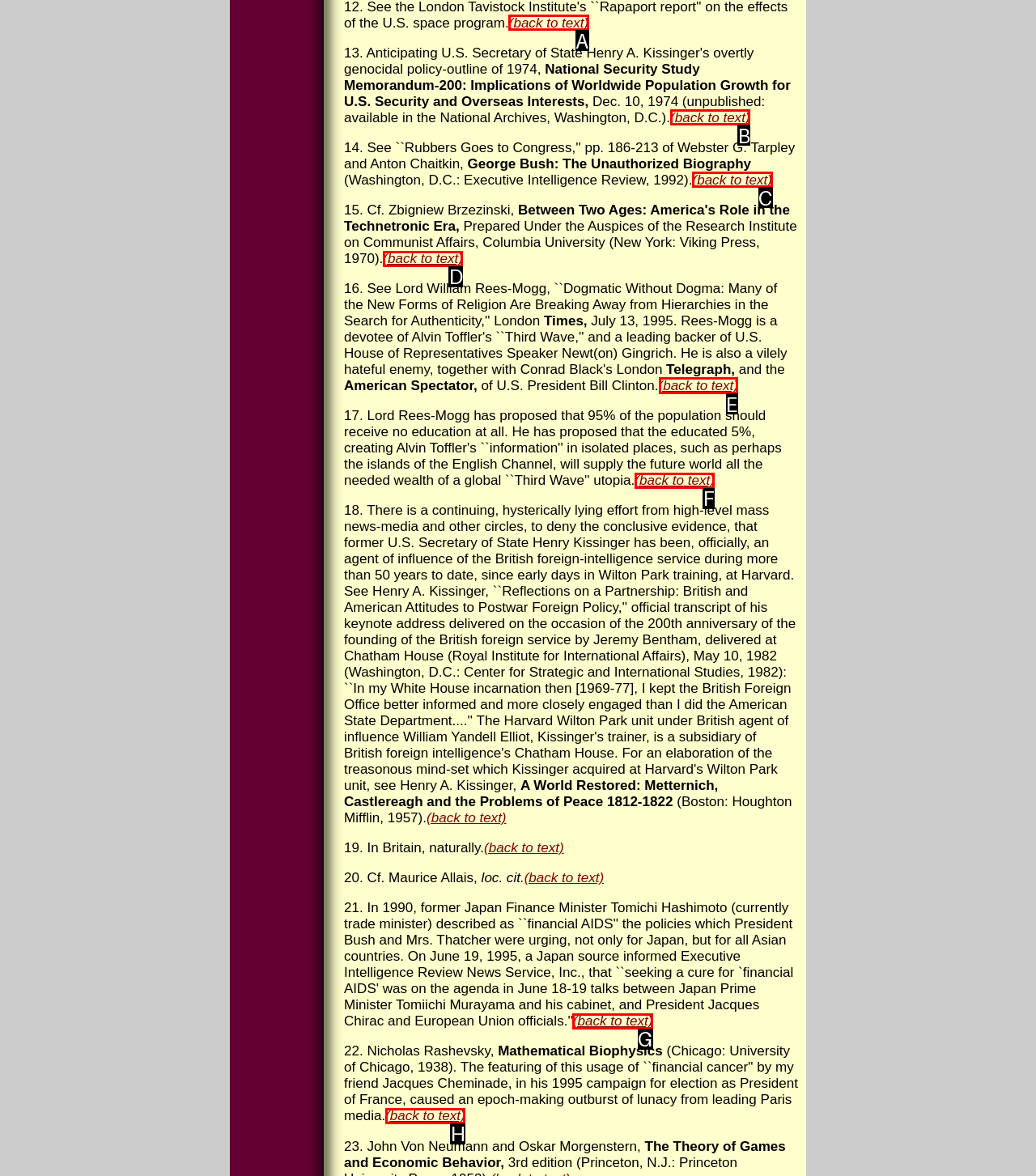Indicate the HTML element that should be clicked to perform the task: go back to text Reply with the letter corresponding to the chosen option.

E